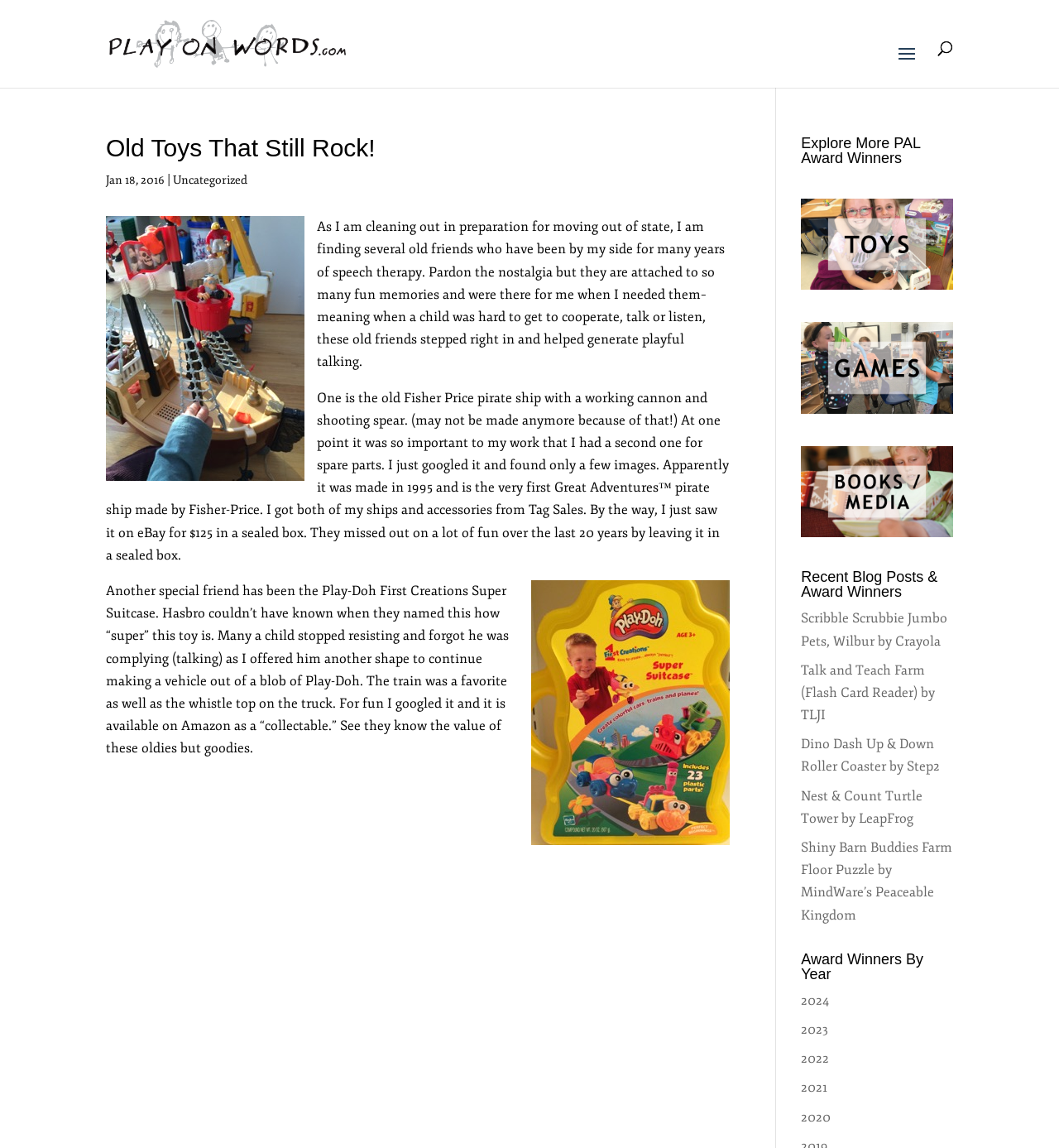Please locate and retrieve the main header text of the webpage.

Old Toys That Still Rock!